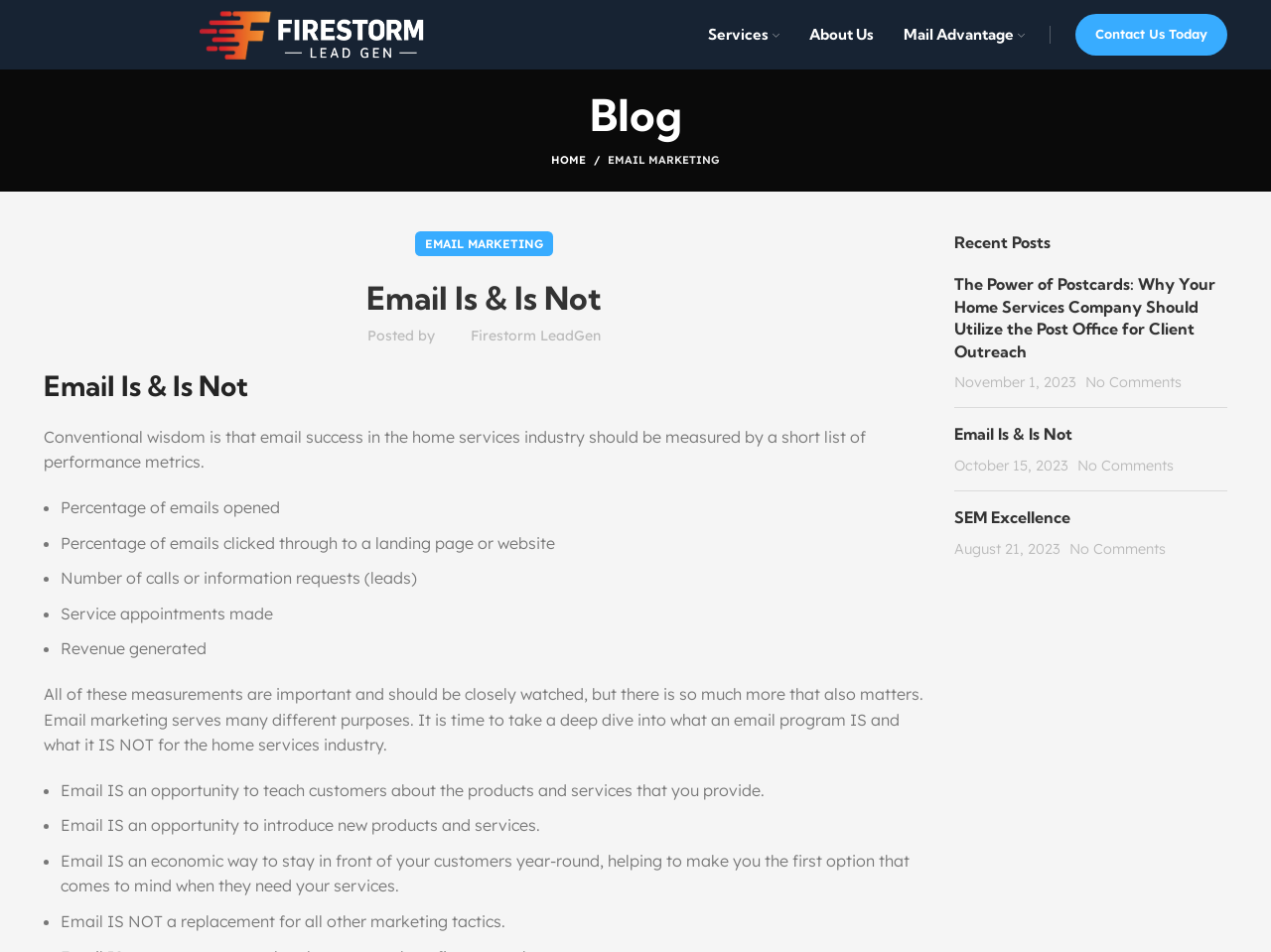Highlight the bounding box of the UI element that corresponds to this description: "Mail Advantage".

[0.711, 0.016, 0.806, 0.057]